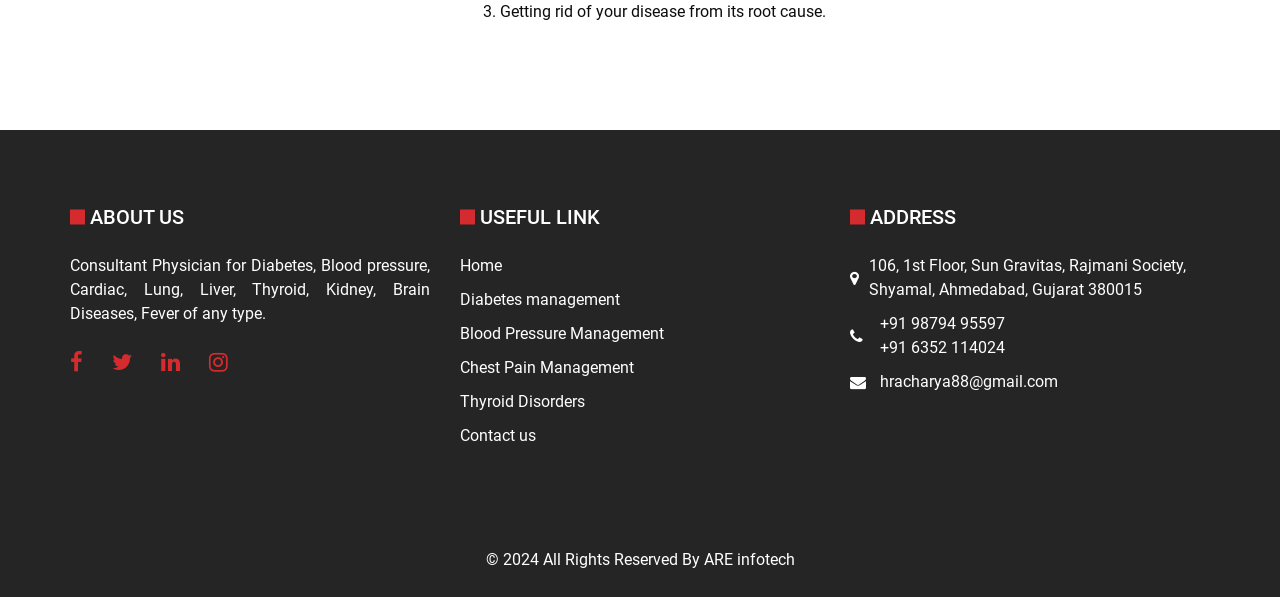How many phone numbers are provided?
Please provide a comprehensive answer to the question based on the webpage screenshot.

The number of phone numbers provided can be counted by looking at the text '+91 98794 95597 +91 6352 114024' under the 'ADDRESS' heading, which contains two phone numbers.